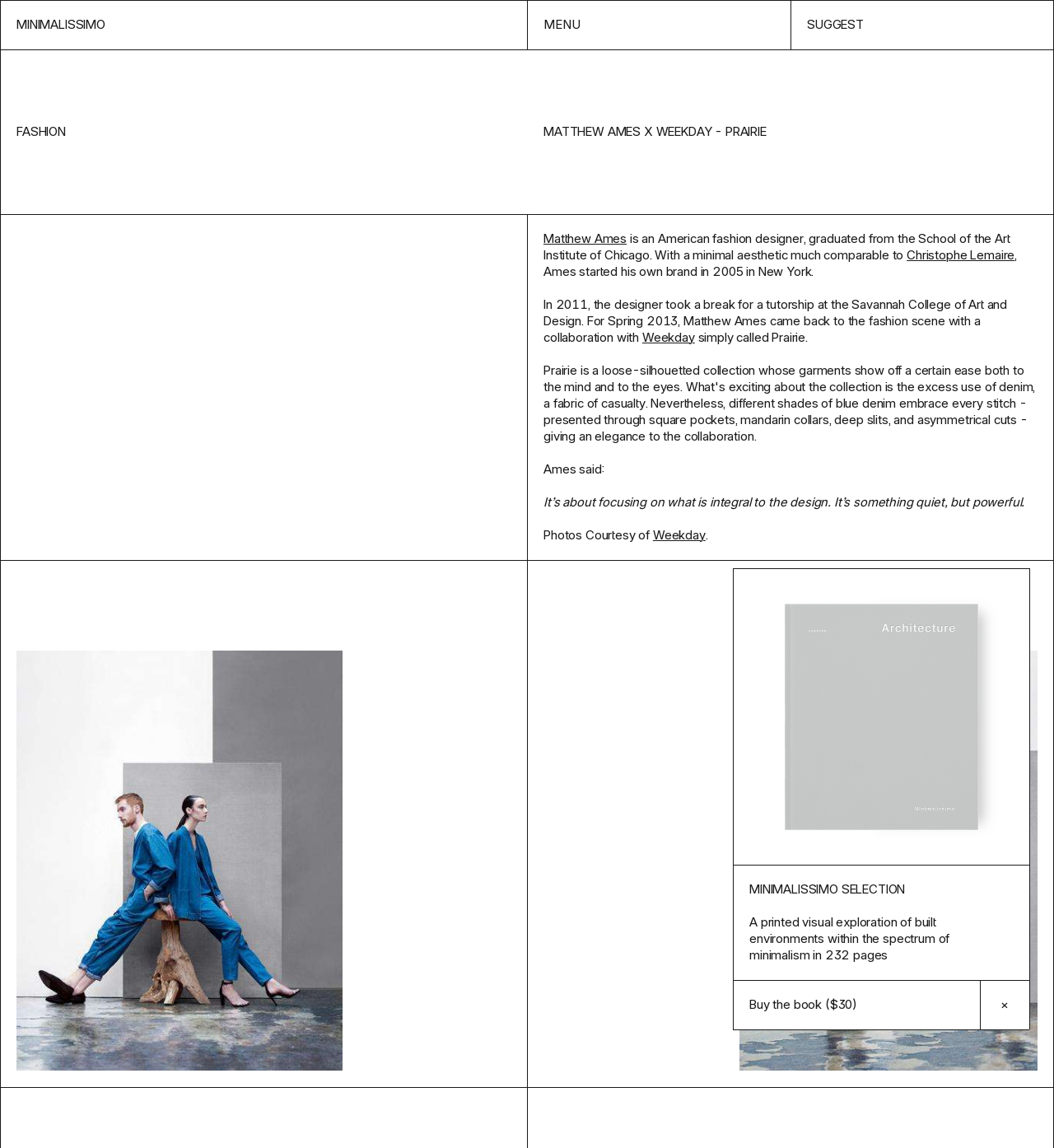Locate the bounding box of the UI element with the following description: "Weekday".

[0.609, 0.287, 0.659, 0.301]